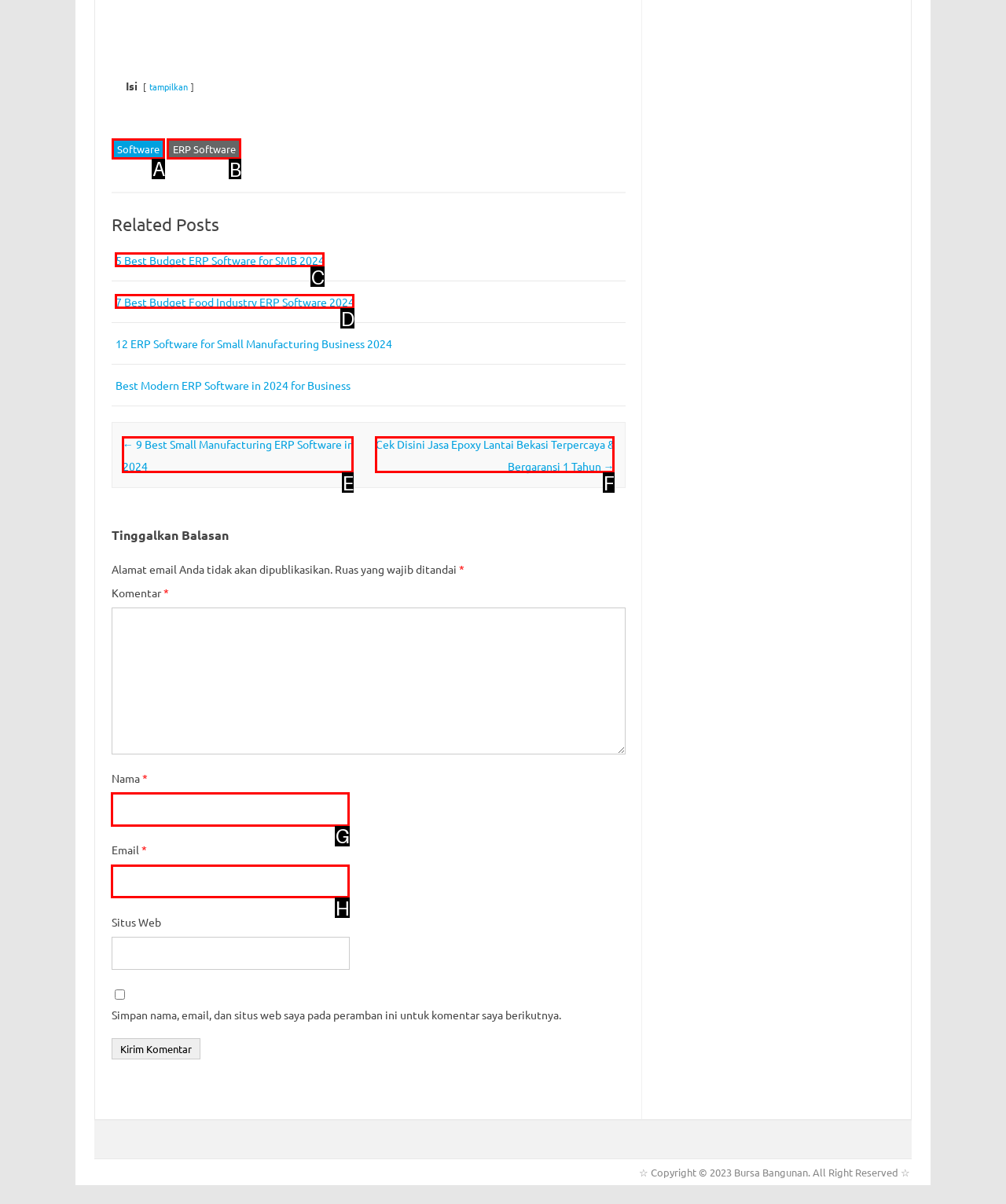Indicate which HTML element you need to click to complete the task: Search for something. Provide the letter of the selected option directly.

None